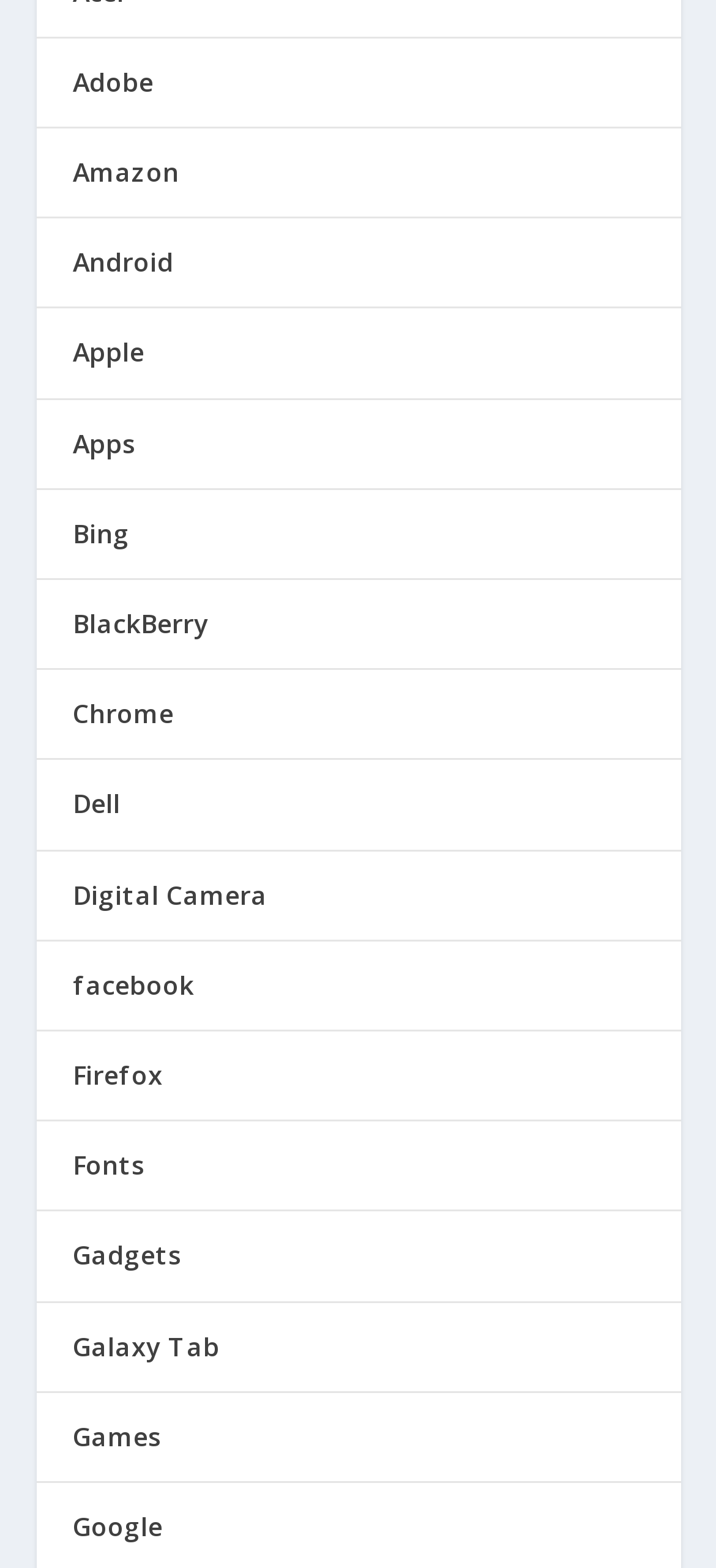How many links are there on the webpage?
Observe the image and answer the question with a one-word or short phrase response.

27